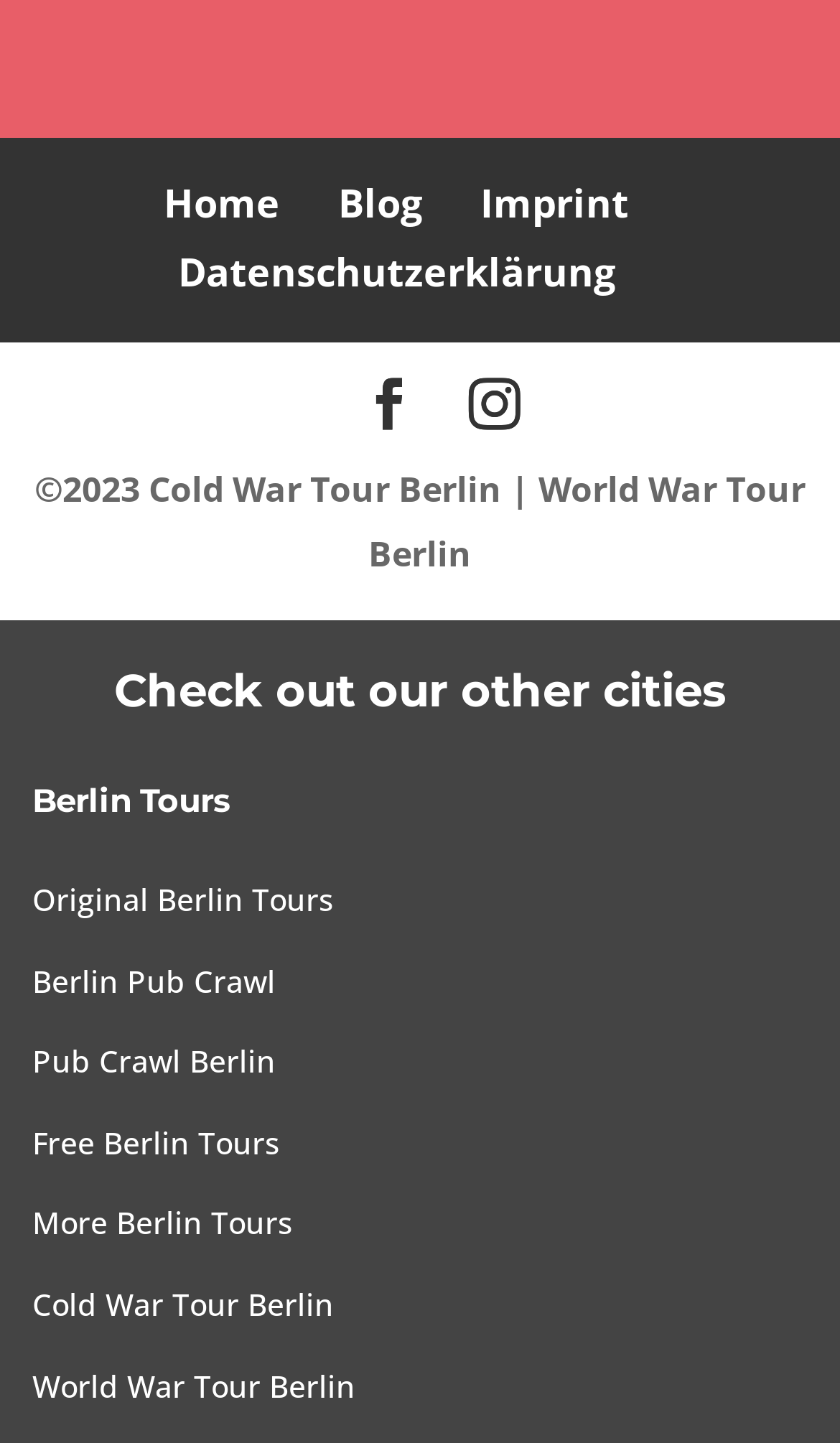Please answer the following question using a single word or phrase: 
What is the title of the section below the top navigation bar?

Check out our other cities